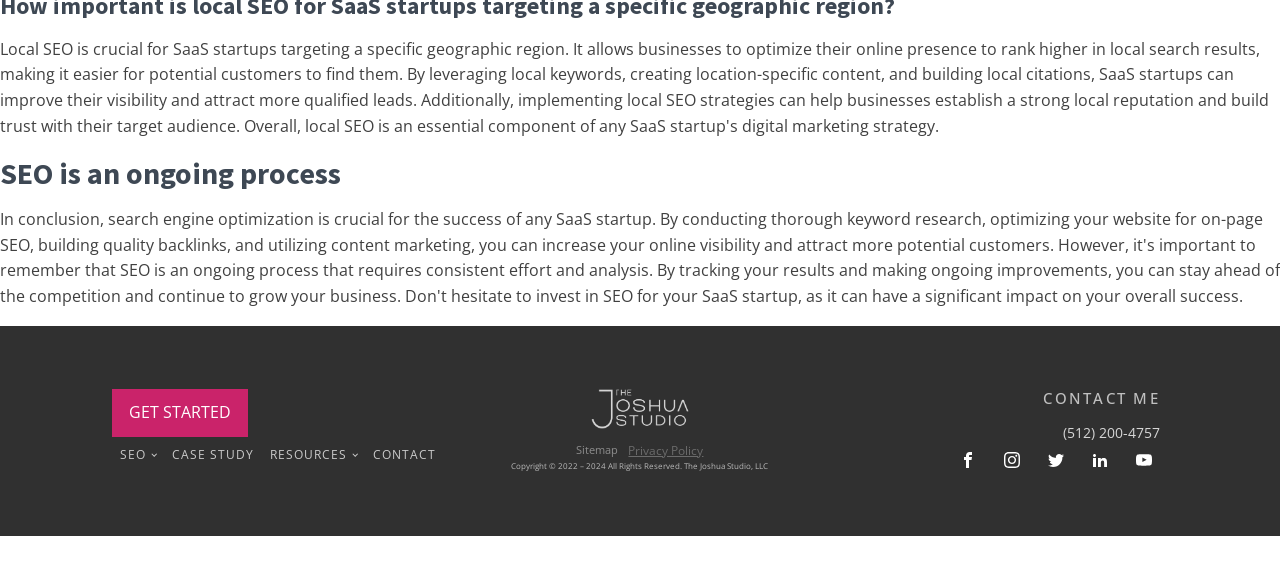Show me the bounding box coordinates of the clickable region to achieve the task as per the instruction: "Read the CASE STUDY".

[0.135, 0.756, 0.199, 0.817]